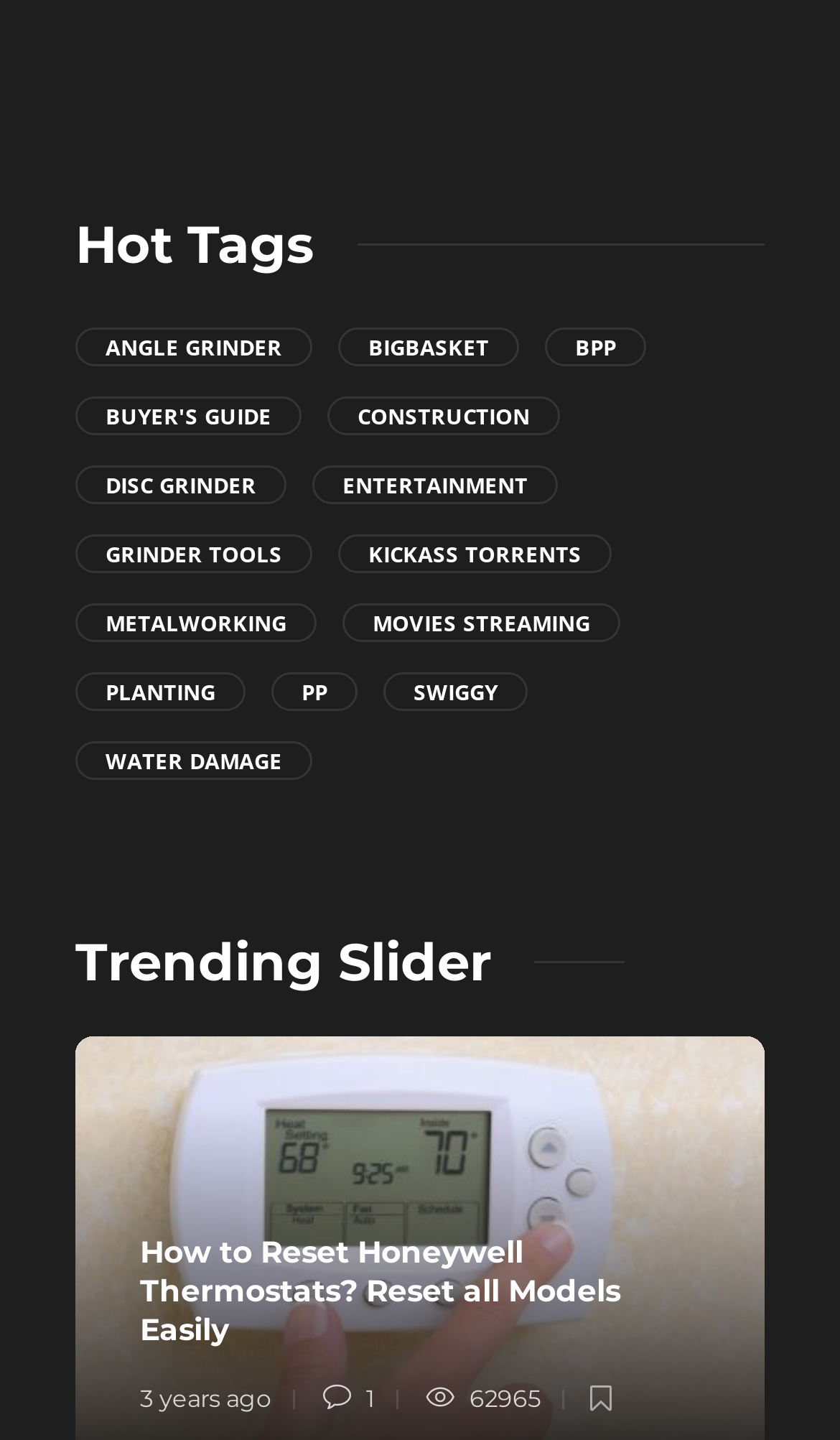Please give the bounding box coordinates of the area that should be clicked to fulfill the following instruction: "Explore Entertainment". The coordinates should be in the format of four float numbers from 0 to 1, i.e., [left, top, right, bottom].

[0.372, 0.323, 0.664, 0.35]